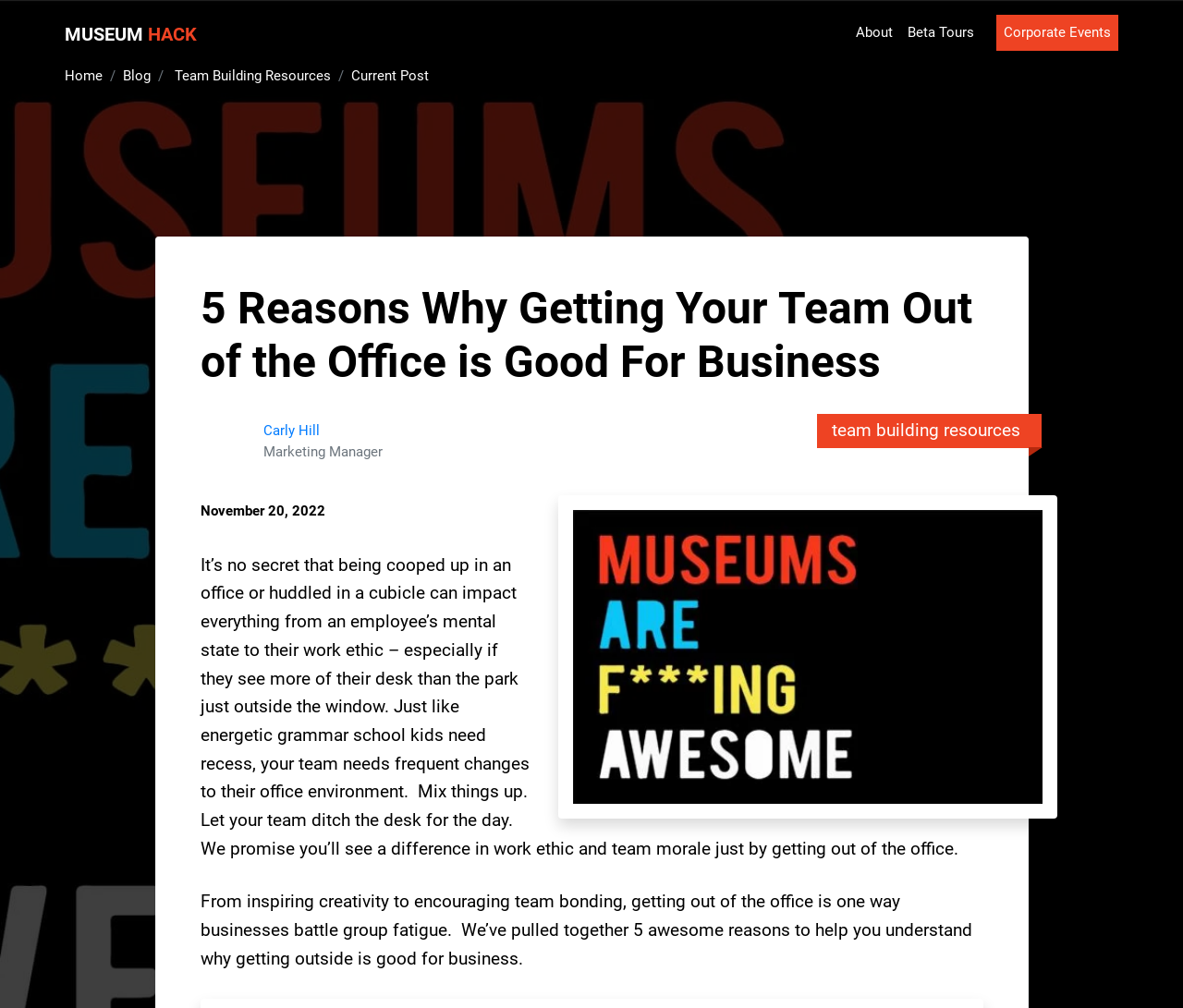Identify the bounding box coordinates of the clickable region to carry out the given instruction: "Navigate to the 'Home' page".

[0.055, 0.067, 0.087, 0.083]